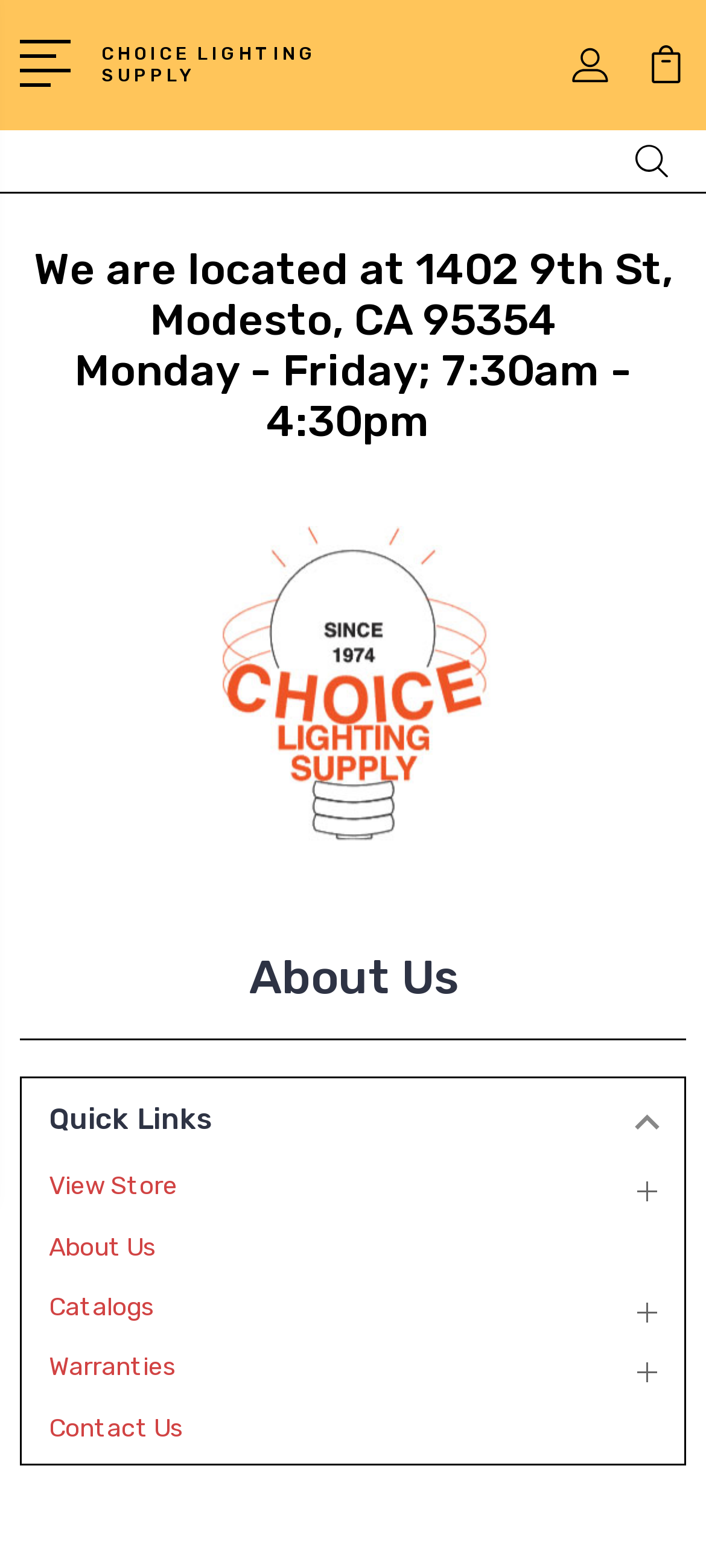Describe the webpage meticulously, covering all significant aspects.

The webpage is about Choice Lighting Supply, a company located in Modesto, CA. At the top left, there is a link to an unknown page, and next to it, a prominent link to the company's name, "CHOICE LIGHTING SUPPLY". On the top right, there are three links, two of which have accompanying images. 

Below the top section, there is a search bar with a "Search" label and a textbox to input search queries. An image is placed to the right of the search bar. 

In the middle of the page, there is a section with the company's address and business hours. The address is "1402 9th St, Modesto, CA 95354", and the business hours are "Monday - Friday; 7:30am - 4:30pm". 

The main content of the page is headed by a large "About Us" title. Below it, there is a complementary section with a "Quick Links" heading. This section contains five links: "View Store", "About Us", "Catalogs", "Warranties", and "Contact Us". Each link is accompanied by a small image, except for the "About Us" link.